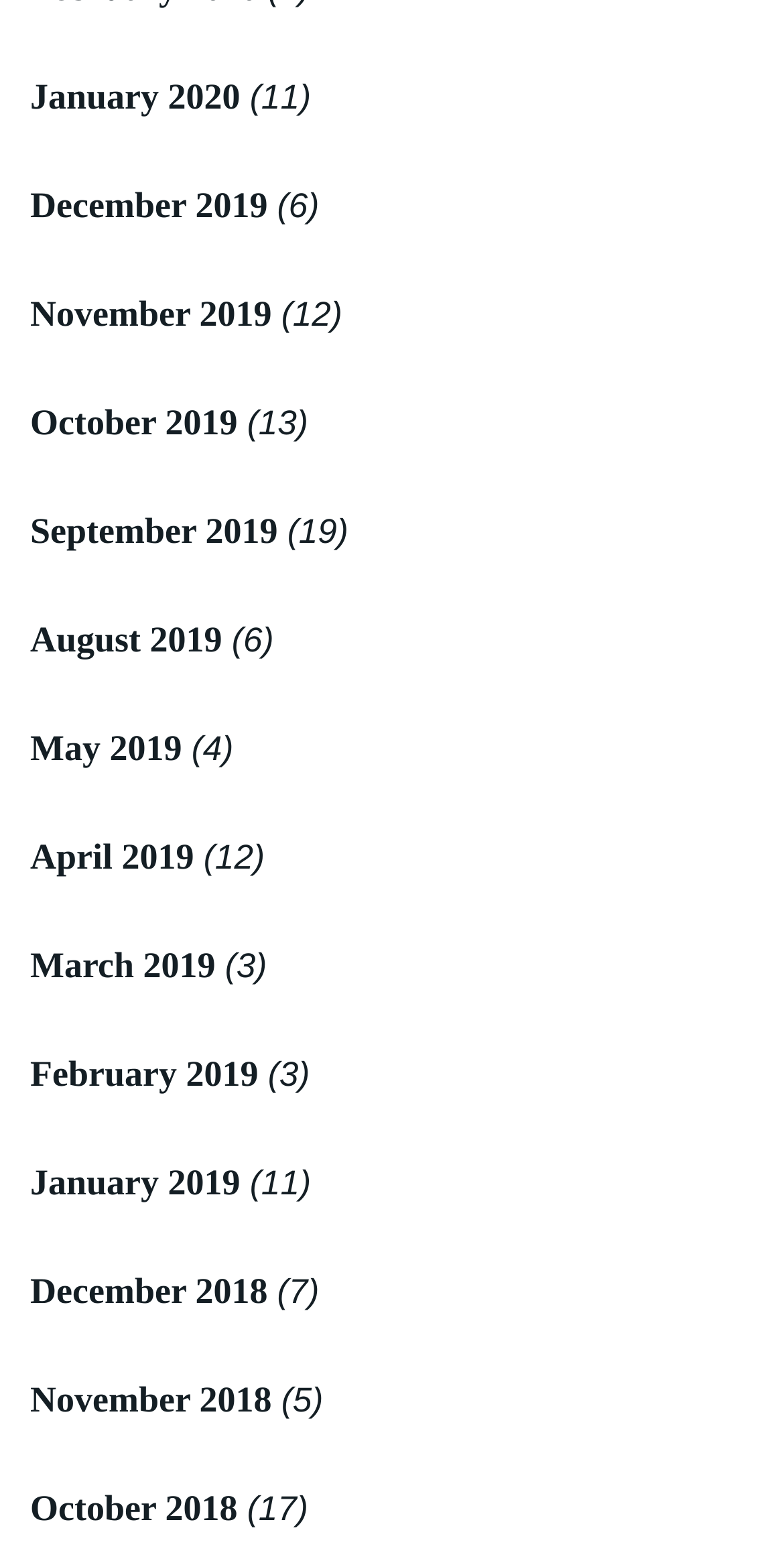Please pinpoint the bounding box coordinates for the region I should click to adhere to this instruction: "Check October 2019".

[0.038, 0.256, 0.303, 0.282]